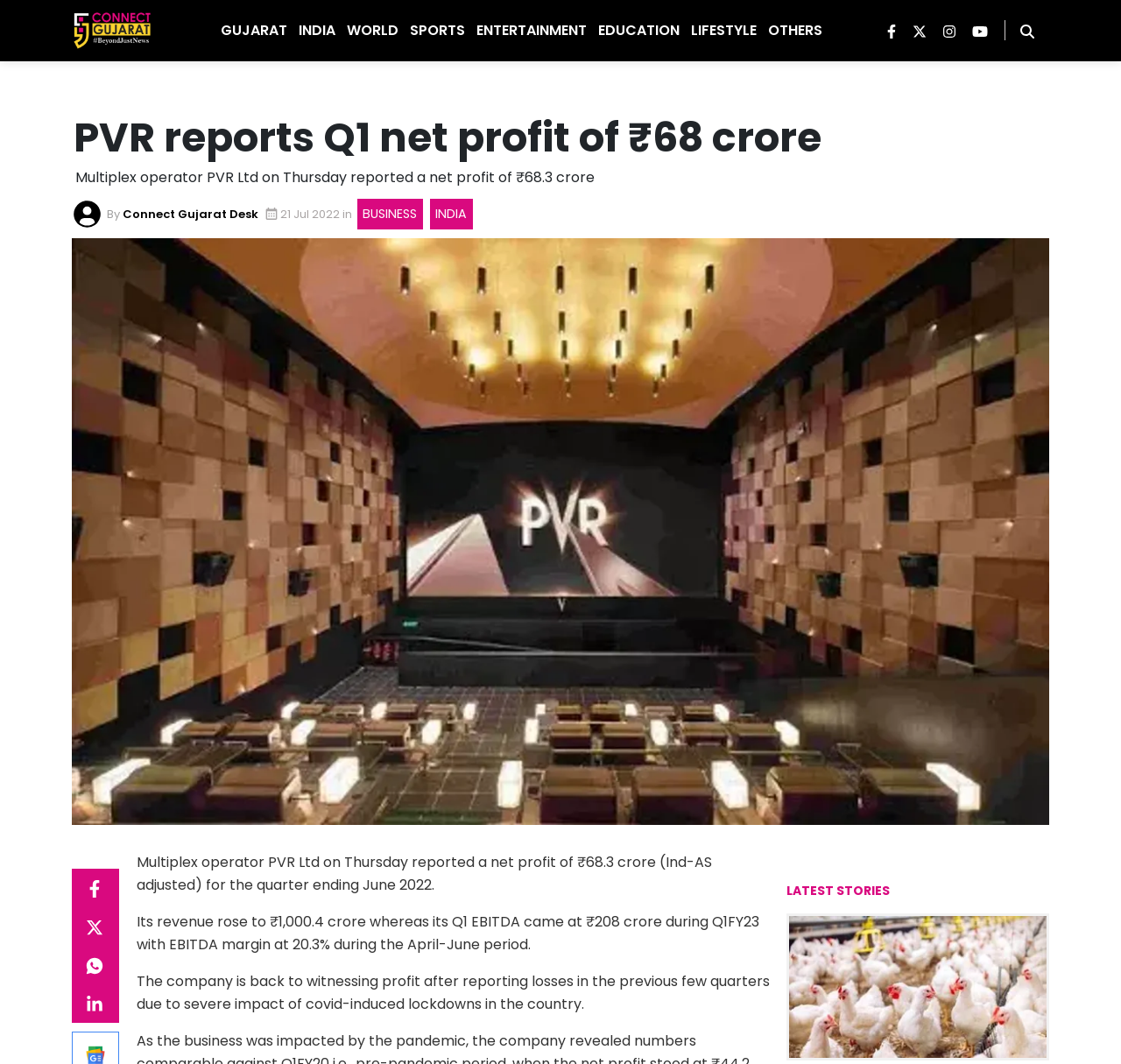Please pinpoint the bounding box coordinates for the region I should click to adhere to this instruction: "Read the article by Connect Gujarat Desk".

[0.109, 0.193, 0.233, 0.209]